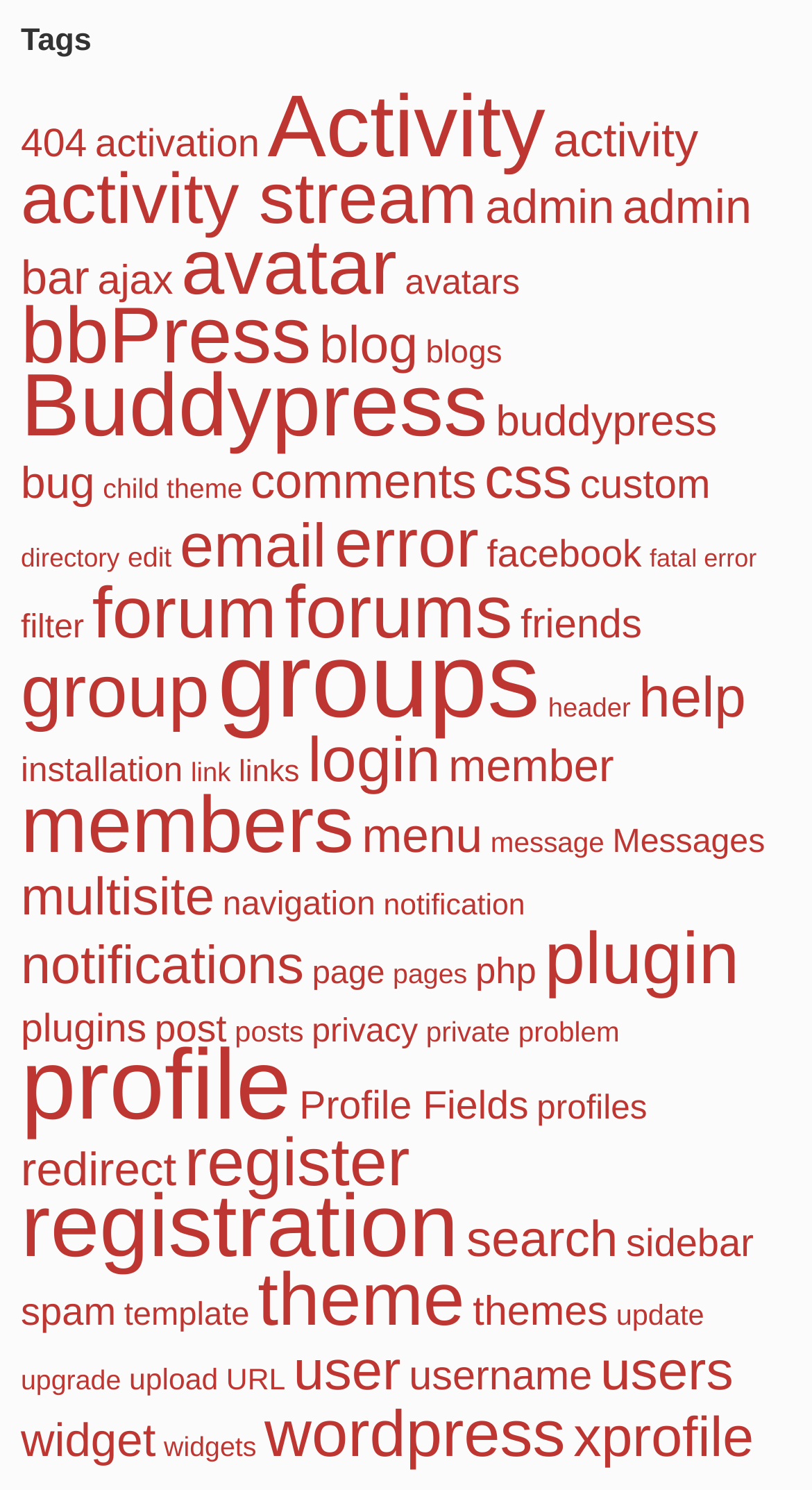Determine the bounding box coordinates of the region to click in order to accomplish the following instruction: "explore 'avatar' options". Provide the coordinates as four float numbers between 0 and 1, specifically [left, top, right, bottom].

[0.223, 0.15, 0.489, 0.208]